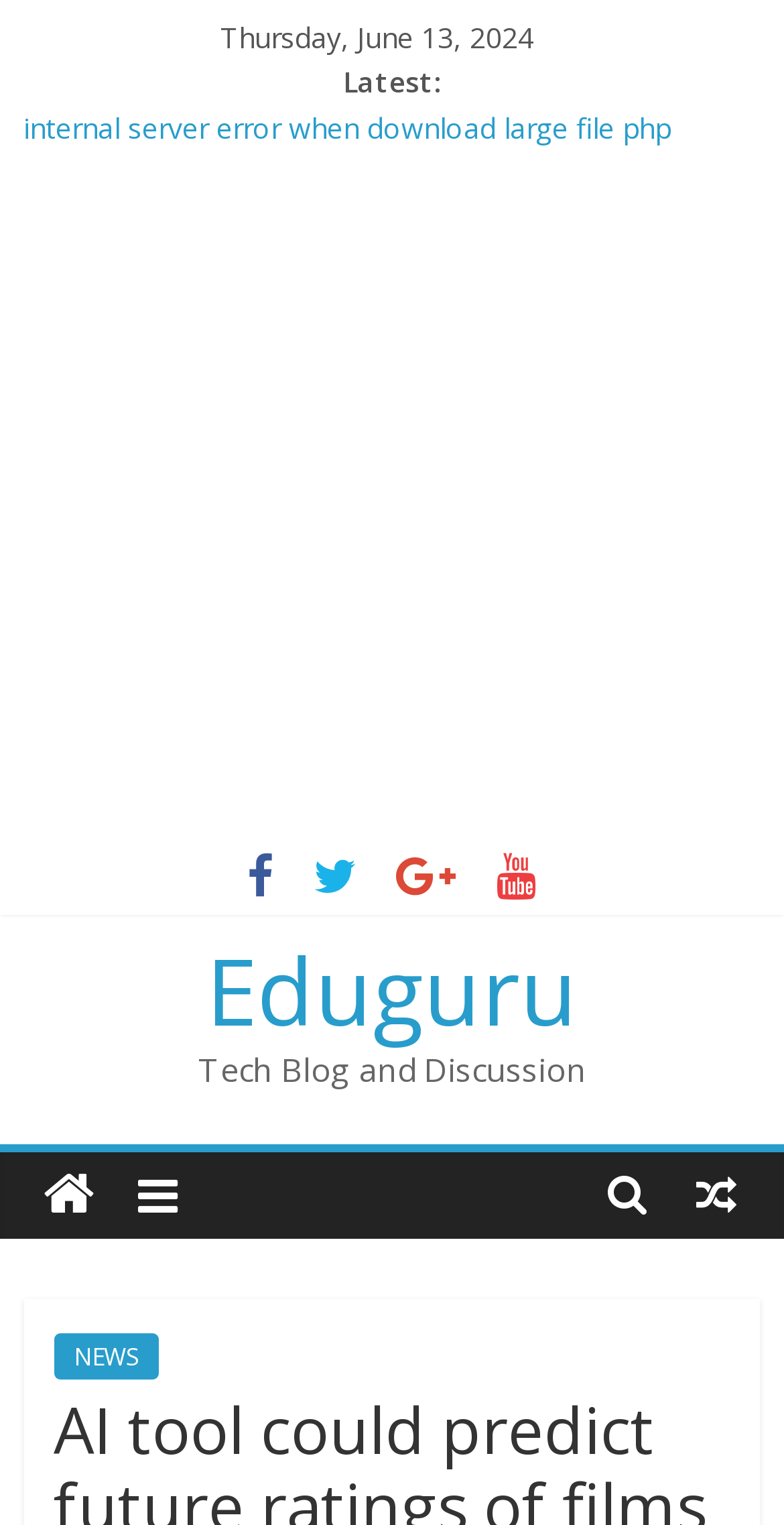Find the bounding box coordinates of the clickable area that will achieve the following instruction: "Click on the 'uf09a' icon".

[0.29, 0.566, 0.374, 0.591]